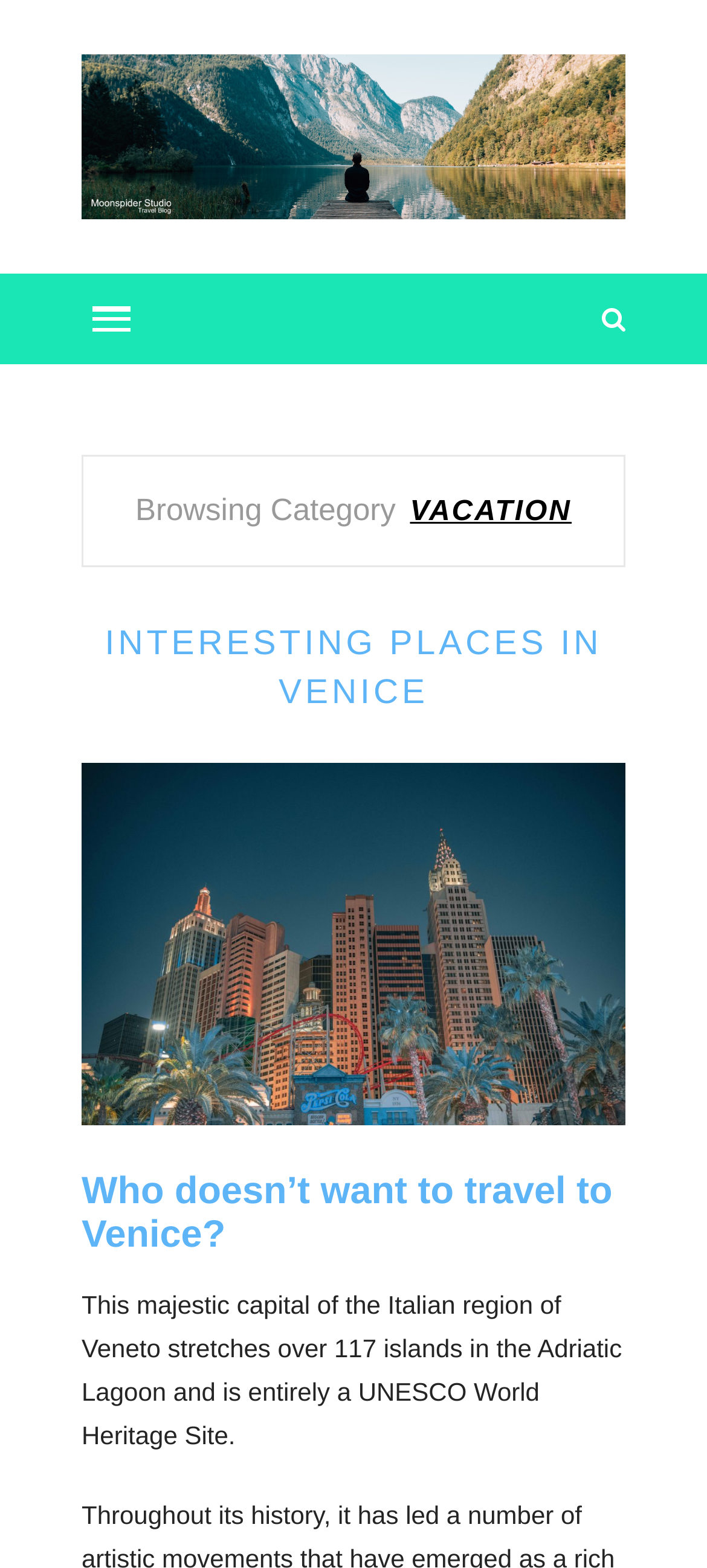What is the name of the studio?
Look at the image and respond with a one-word or short-phrase answer.

Moon Spider Studio